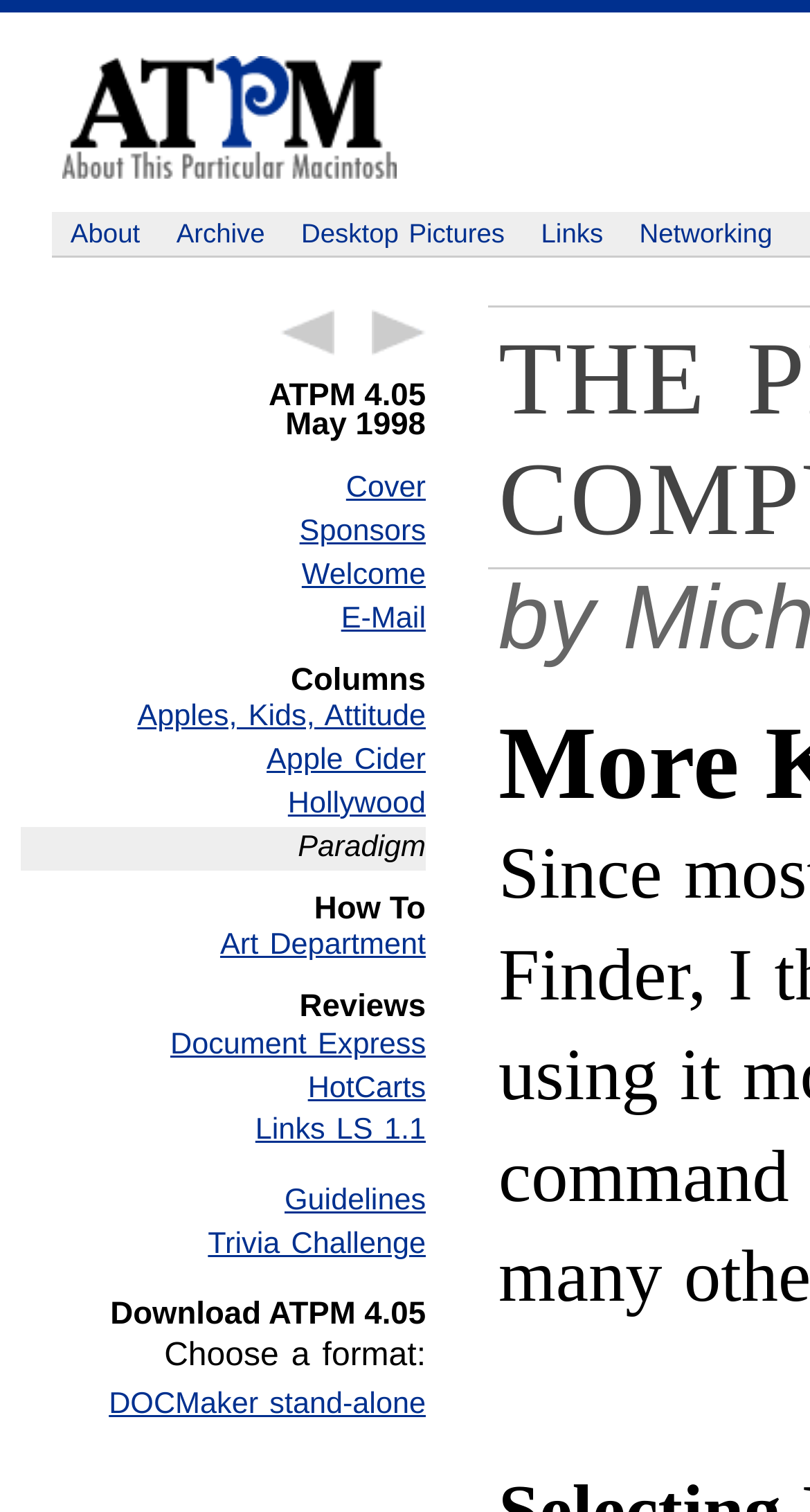Please extract the title of the webpage.

ATPM - About This Particular Macintosh